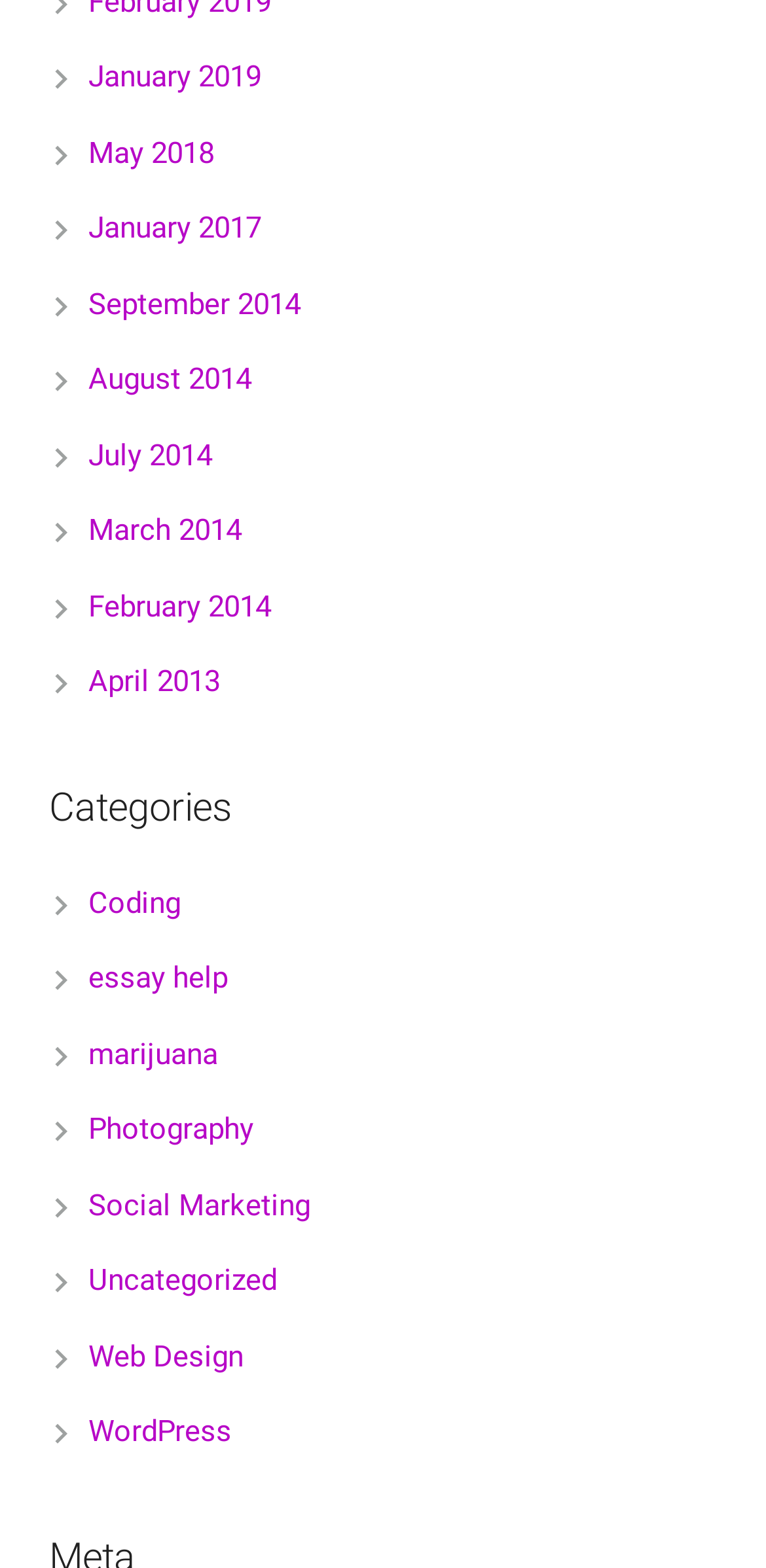Find the bounding box coordinates for the area that should be clicked to accomplish the instruction: "read essay help articles".

[0.115, 0.612, 0.297, 0.635]